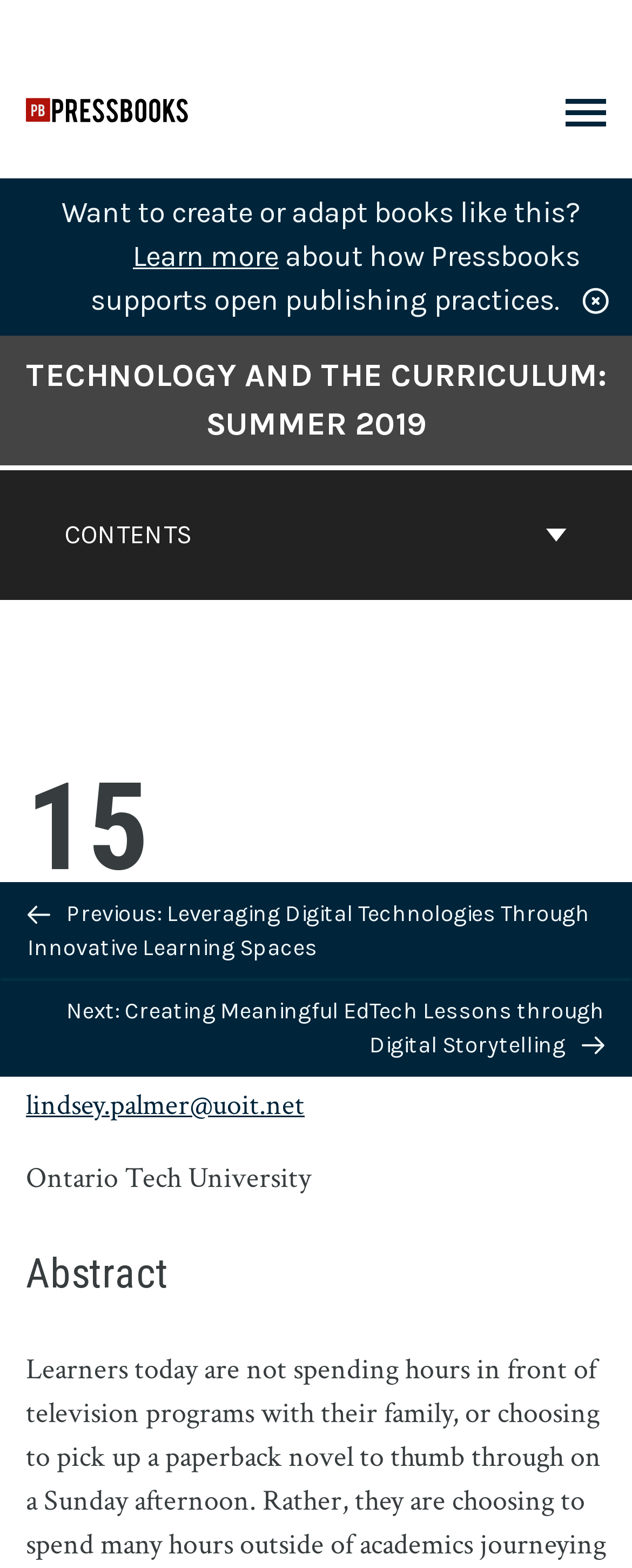Find the bounding box coordinates of the clickable region needed to perform the following instruction: "Learn more about open publishing practices". The coordinates should be provided as four float numbers between 0 and 1, i.e., [left, top, right, bottom].

[0.21, 0.152, 0.441, 0.175]